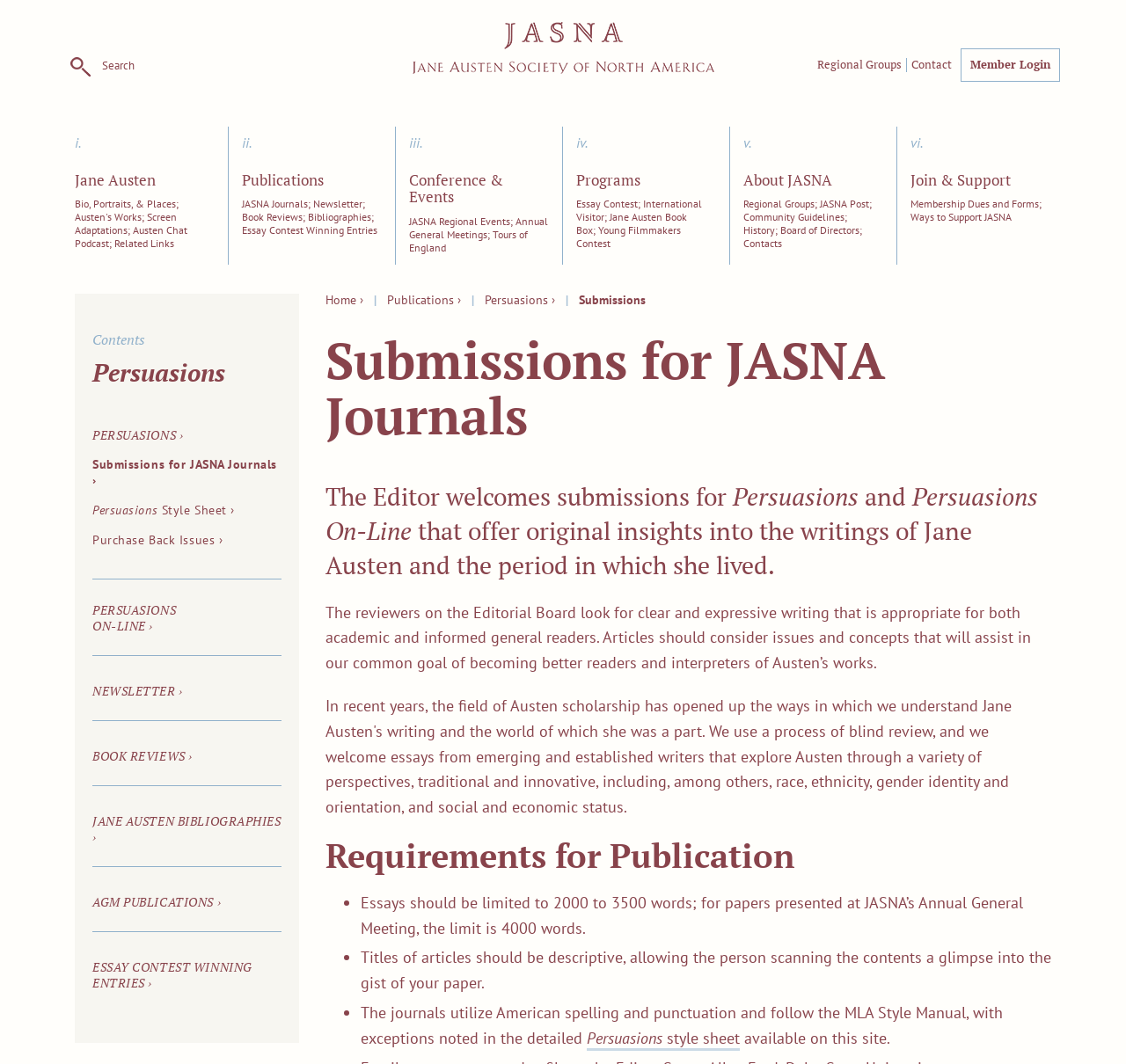What is the name of the organization?
Please provide an in-depth and detailed response to the question.

The name of the organization can be found in the logo at the top of the webpage, which is labeled as 'JASNA Logo'. Additionally, the text 'JASNA Journals' is present in the heading of the webpage, further confirming the organization's name.